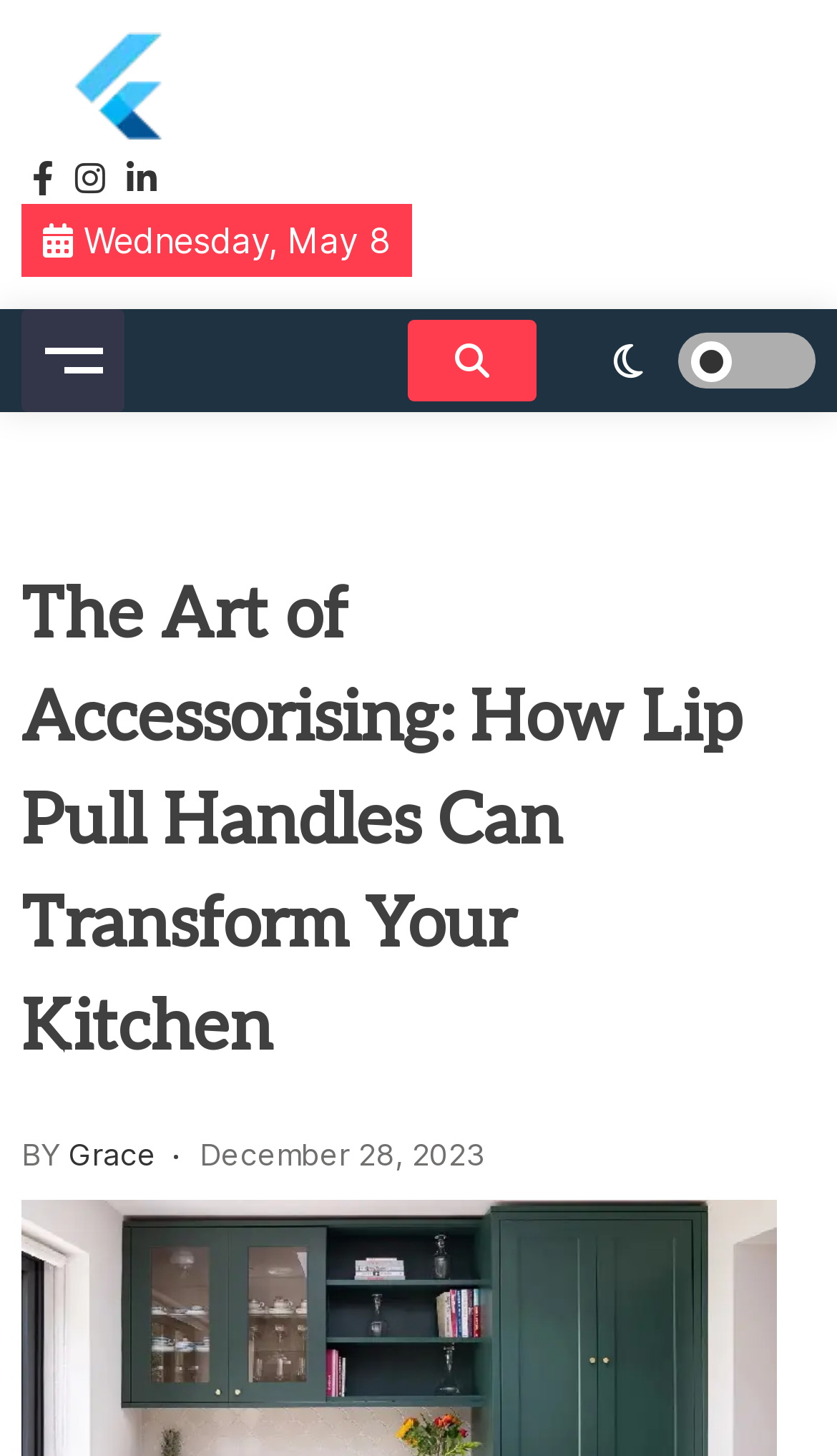Locate and generate the text content of the webpage's heading.

The Art of Accessorising: How Lip Pull Handles Can Transform Your Kitchen